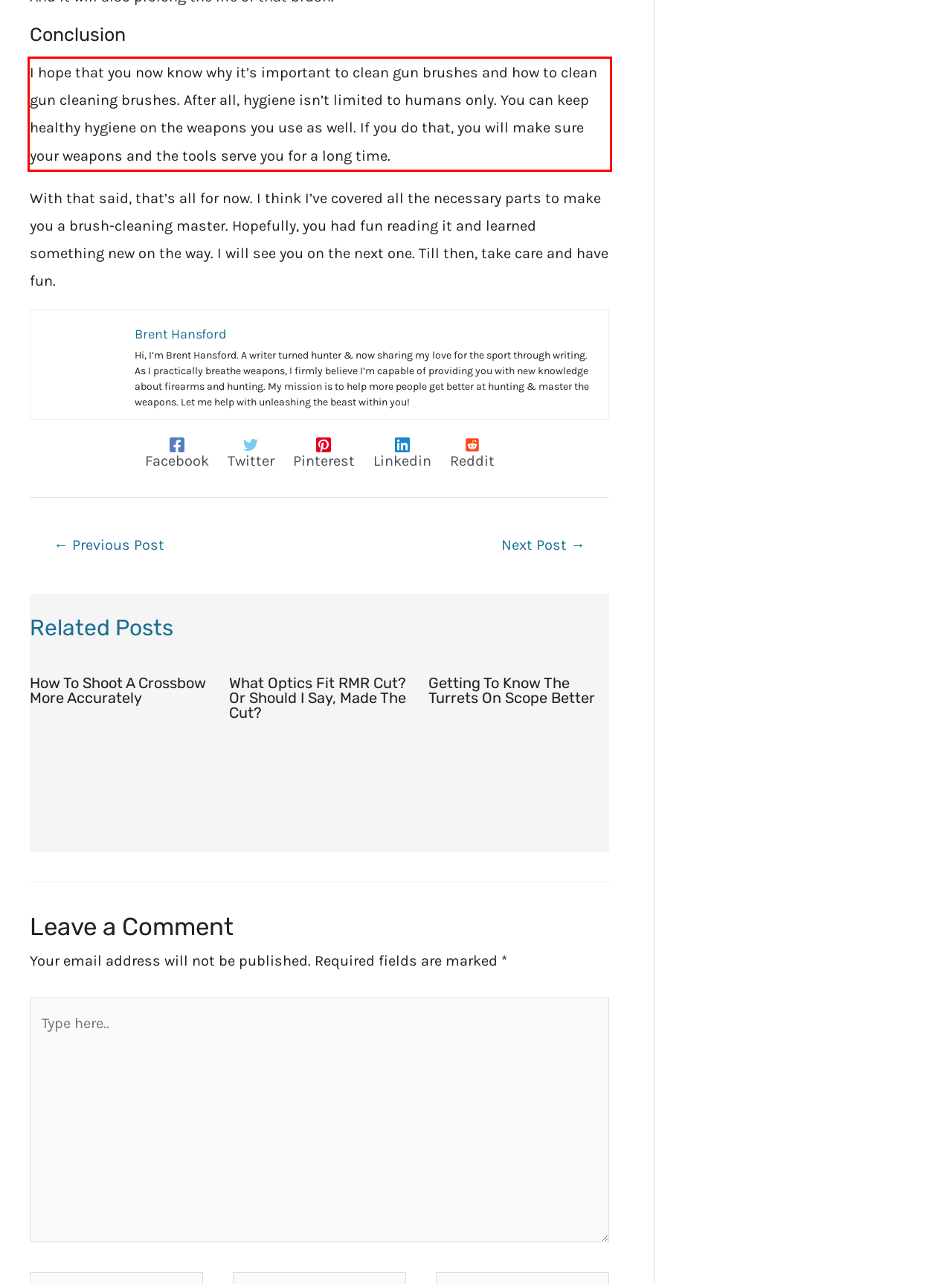Observe the screenshot of the webpage, locate the red bounding box, and extract the text content within it.

I hope that you now know why it’s important to clean gun brushes and how to clean gun cleaning brushes. After all, hygiene isn’t limited to humans only. You can keep healthy hygiene on the weapons you use as well. If you do that, you will make sure your weapons and the tools serve you for a long time.